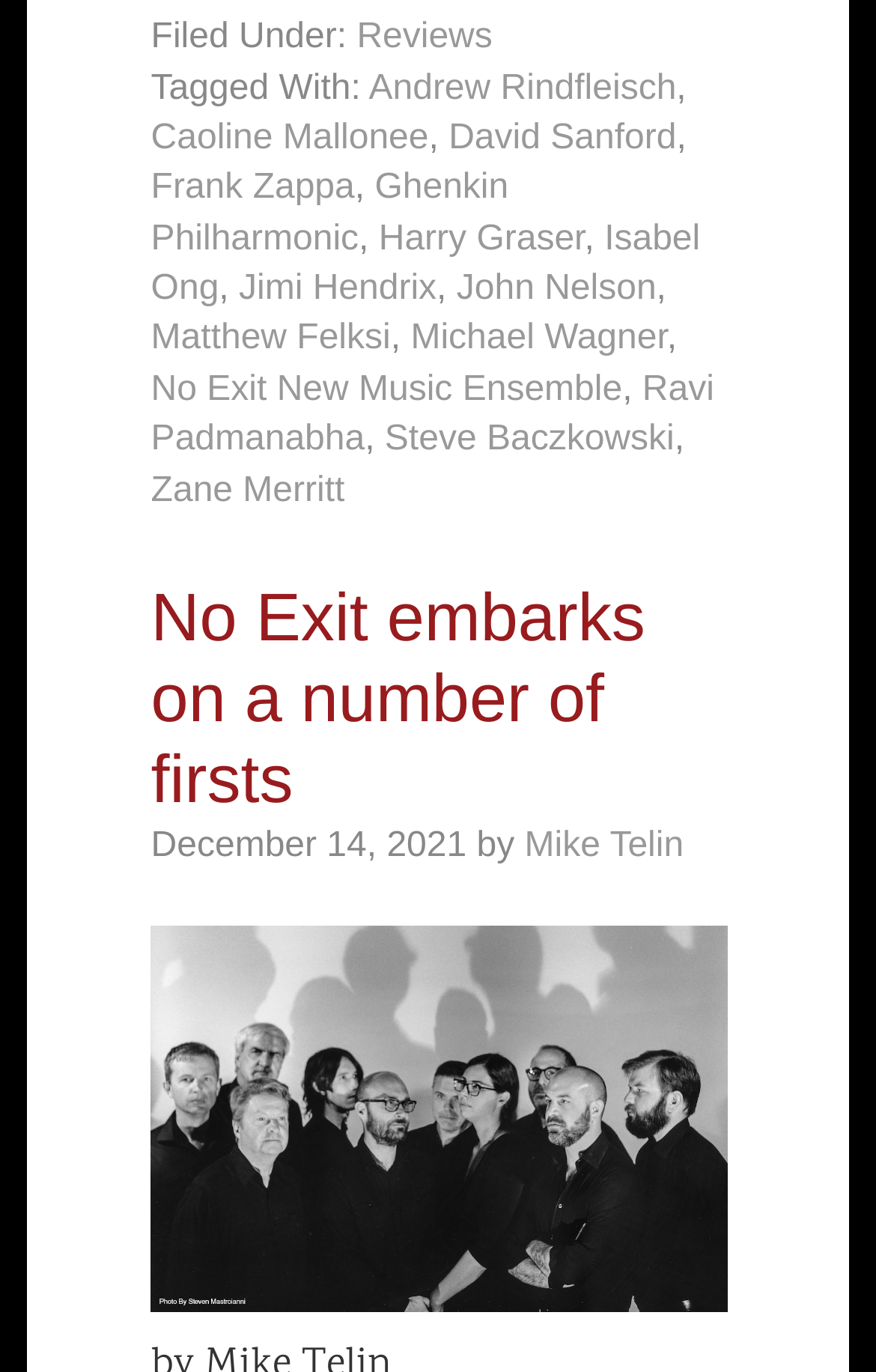What is the topic of the article?
Carefully analyze the image and provide a detailed answer to the question.

I found the answer by looking at the heading of the article, which says 'No Exit embarks on a number of firsts'.